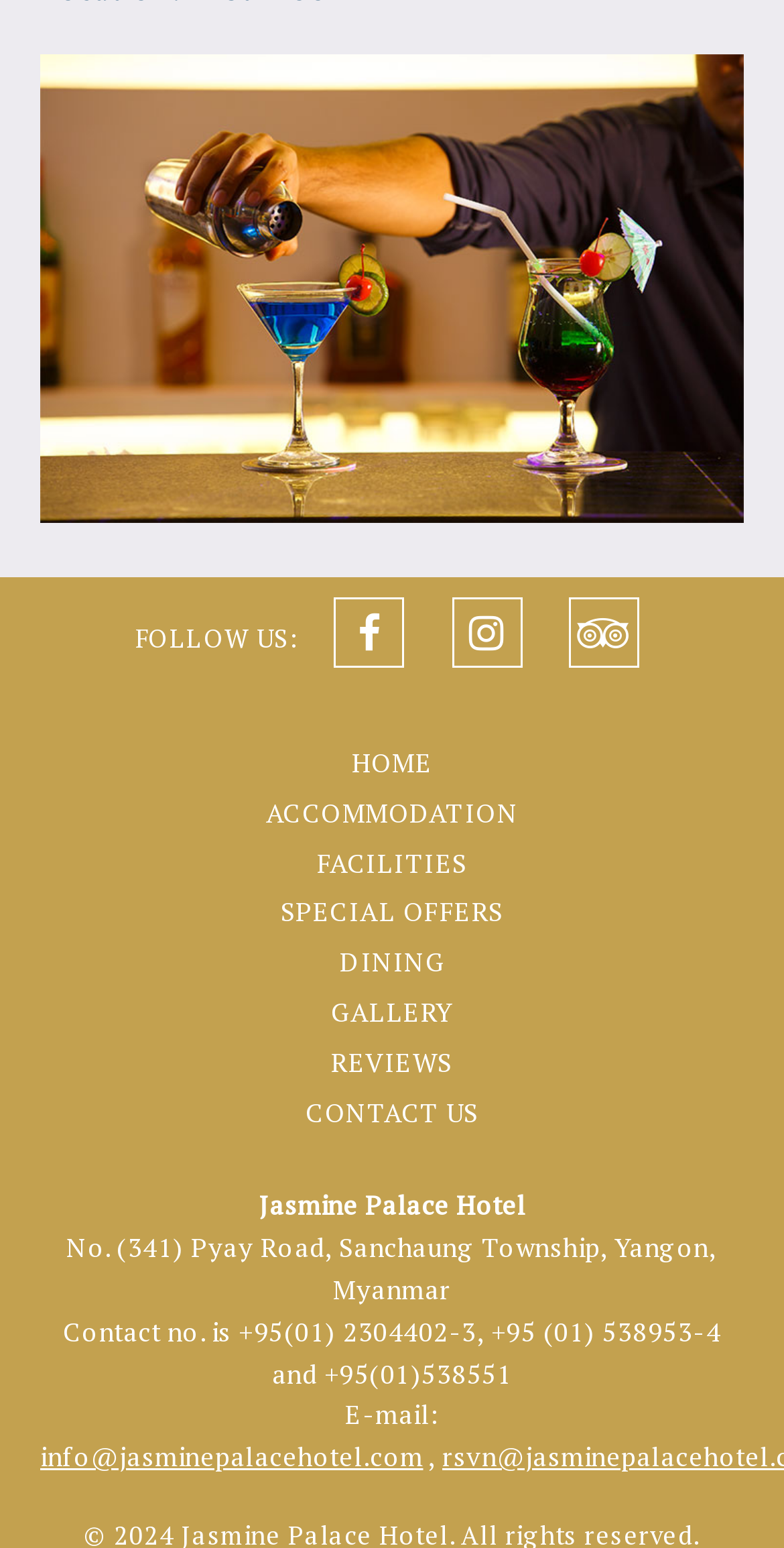Please find the bounding box coordinates of the element's region to be clicked to carry out this instruction: "check SPECIAL OFFERS".

[0.345, 0.578, 0.655, 0.601]